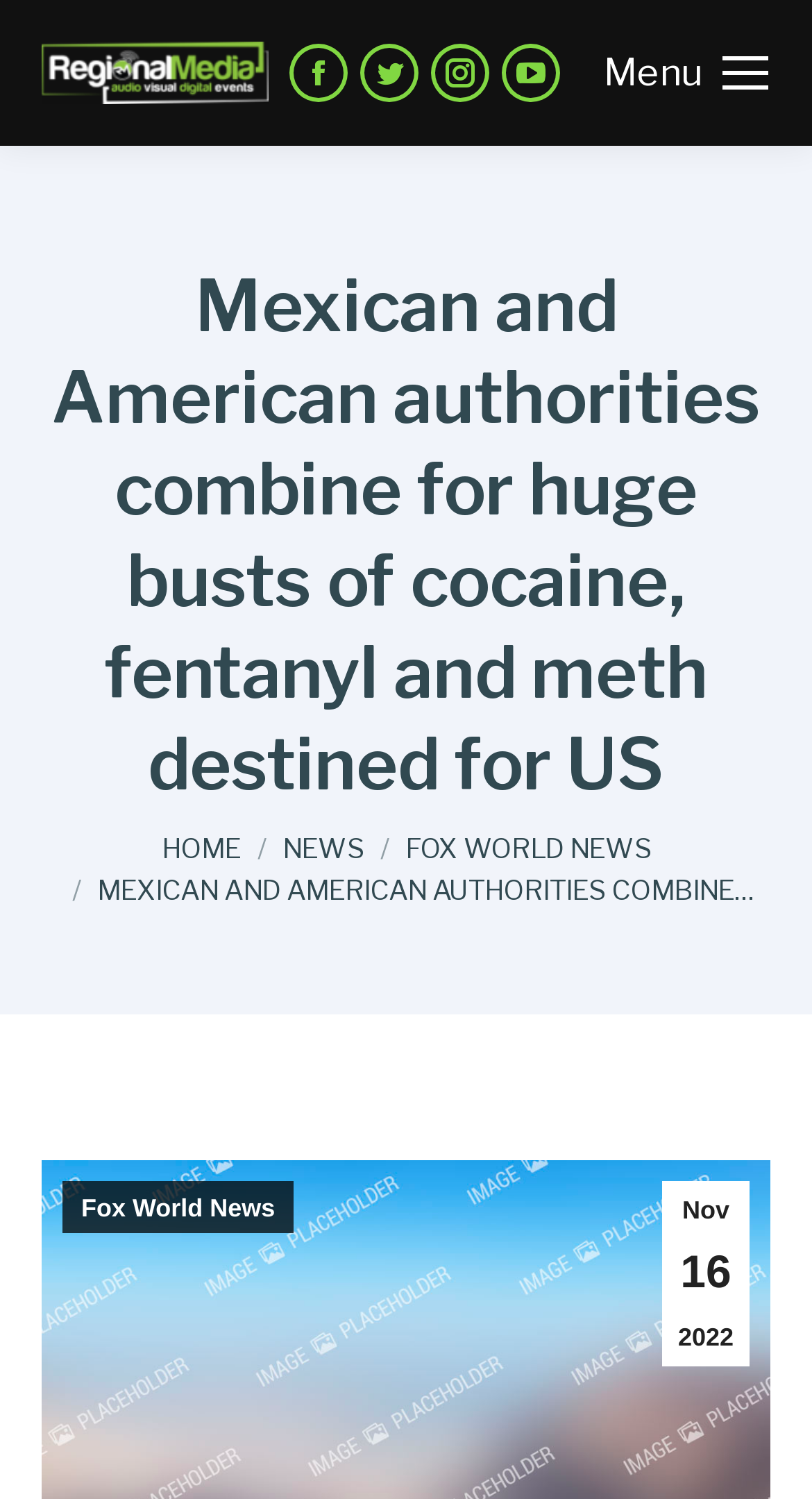Craft a detailed narrative of the webpage's structure and content.

The webpage appears to be a news article from Regional Media, with a focus on a recent joint operation between Mexican and American authorities that resulted in significant drug busts. 

At the top left of the page, there is a logo for Regional Media, accompanied by a link to the website's homepage. To the right of the logo, there are social media links for Facebook, Twitter, Instagram, and YouTube. 

Below the logo and social media links, there is a main heading that summarizes the article's content. The heading is centered at the top of the page and takes up most of the width. 

Underneath the main heading, there is a navigation menu with links to the homepage, news section, and a section called "FOX WORLD NEWS". 

The main content of the article is presented in a large block of text, which takes up most of the page's width. The text is divided into paragraphs, with a date and author attribution at the bottom. 

At the very bottom of the page, there is a "Go to Top" link, allowing users to quickly navigate back to the top of the page.